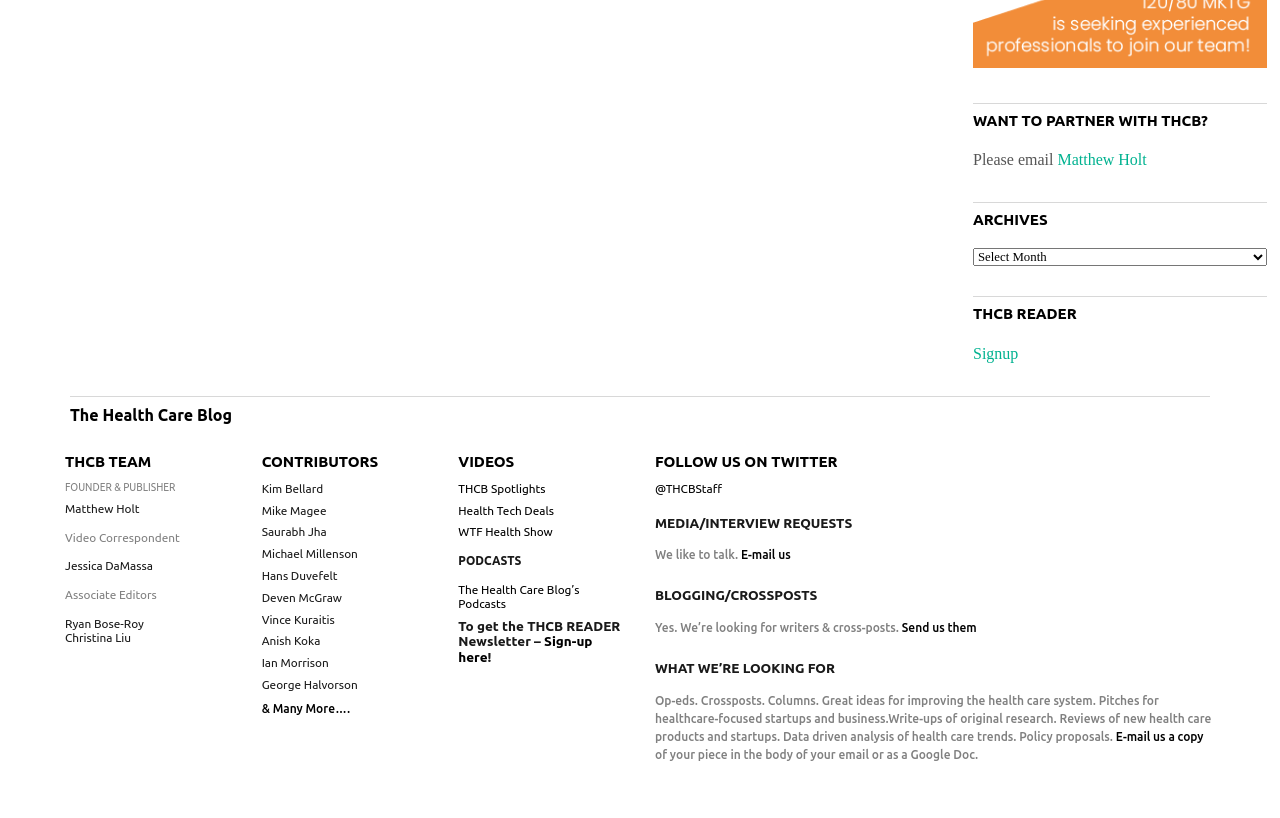How can one get the THCB READER Newsletter?
Use the information from the image to give a detailed answer to the question.

I found the answer by examining the heading element with the text 'To get the THCB READER Newsletter – Sign-up here!' located at [0.358, 0.756, 0.488, 0.814], which contains a link element with the text 'Sign-up here' located at [0.358, 0.774, 0.463, 0.813]. This suggests that users can sign up to receive the newsletter by clicking on this link.